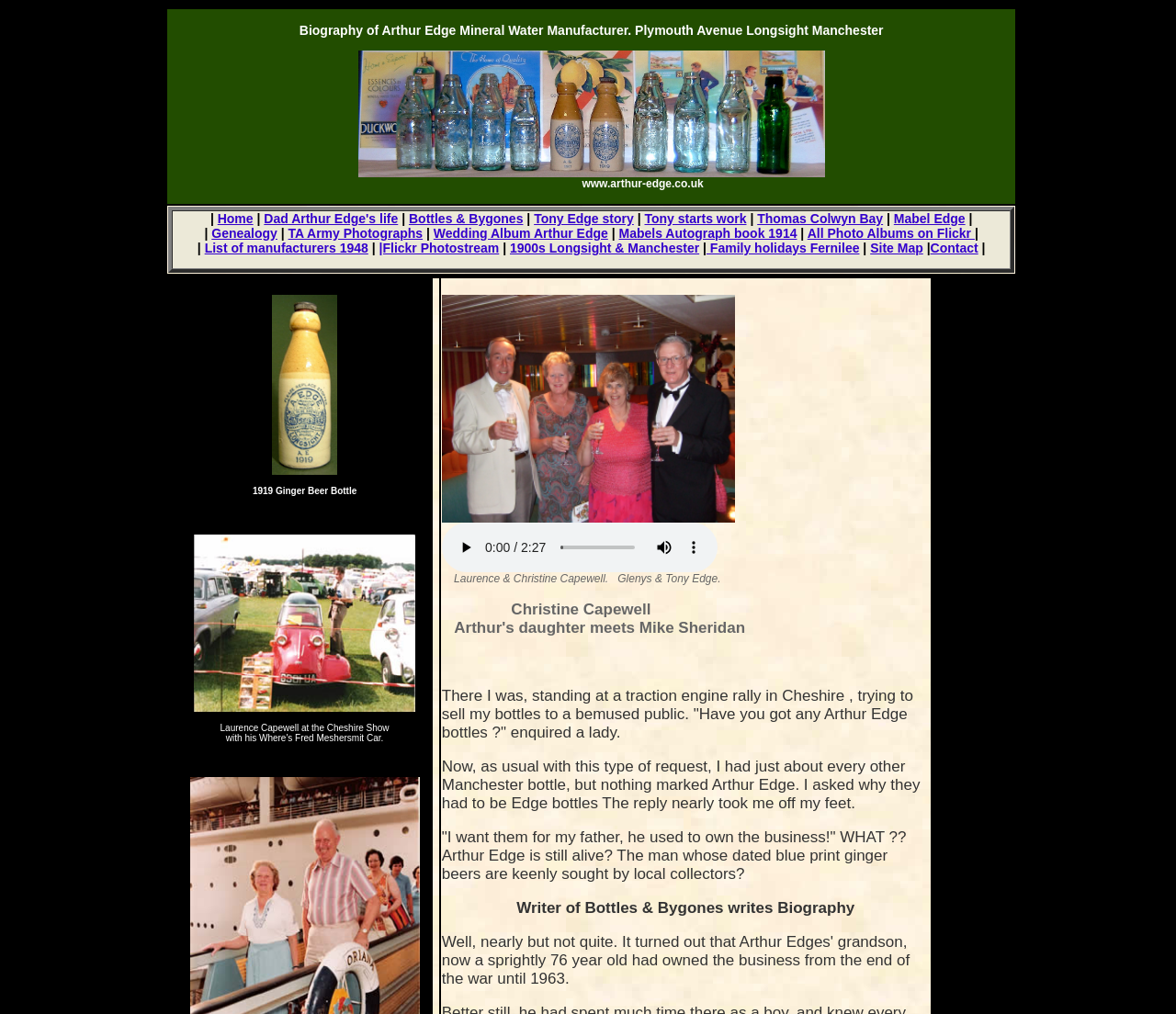Create a detailed description of the webpage's content and layout.

This webpage is about the history of Arthur Edge Mineral Water Manufacturer, located on Plymouth Avenue in Longsight, Manchester. At the top of the page, there is a table with two cells, one containing a brief biography of Arthur Edge and a link to the manufacturer's website, and the other cell containing a large amount of whitespace.

Below this table, there is a navigation menu with 17 links, including "Home", "Dad Arthur Edge's life", "Bottles & Bygones", and "Contact". These links are arranged horizontally and take up most of the width of the page.

On the left side of the page, there is a table with two rows, each containing an image. The top image is a photograph of a person, and the bottom image is a picture of a ginger beer bottle. Next to the bottom image, there is a column header with the text "1919 Ginger Beer Bottle".

Below this table, there is another table with two rows, each containing an image and a grid cell. The top image is a photograph of a person with a car, and the bottom image is a picture of a person. The grid cells contain text describing the images.

On the right side of the page, there is an audio player with play, mute, and show more media controls buttons. Below the audio player, there are three blocks of text. The first block describes Laurence and Christine Capewell, and Glenys and Tony Edge. The second block contains a few lines of whitespace. The third block tells a story about the author's encounter with a lady who was looking for Arthur Edge bottles.

At the bottom of the page, there is a final block of text with the title "Writer of Bottles & Bygones writes Biography".